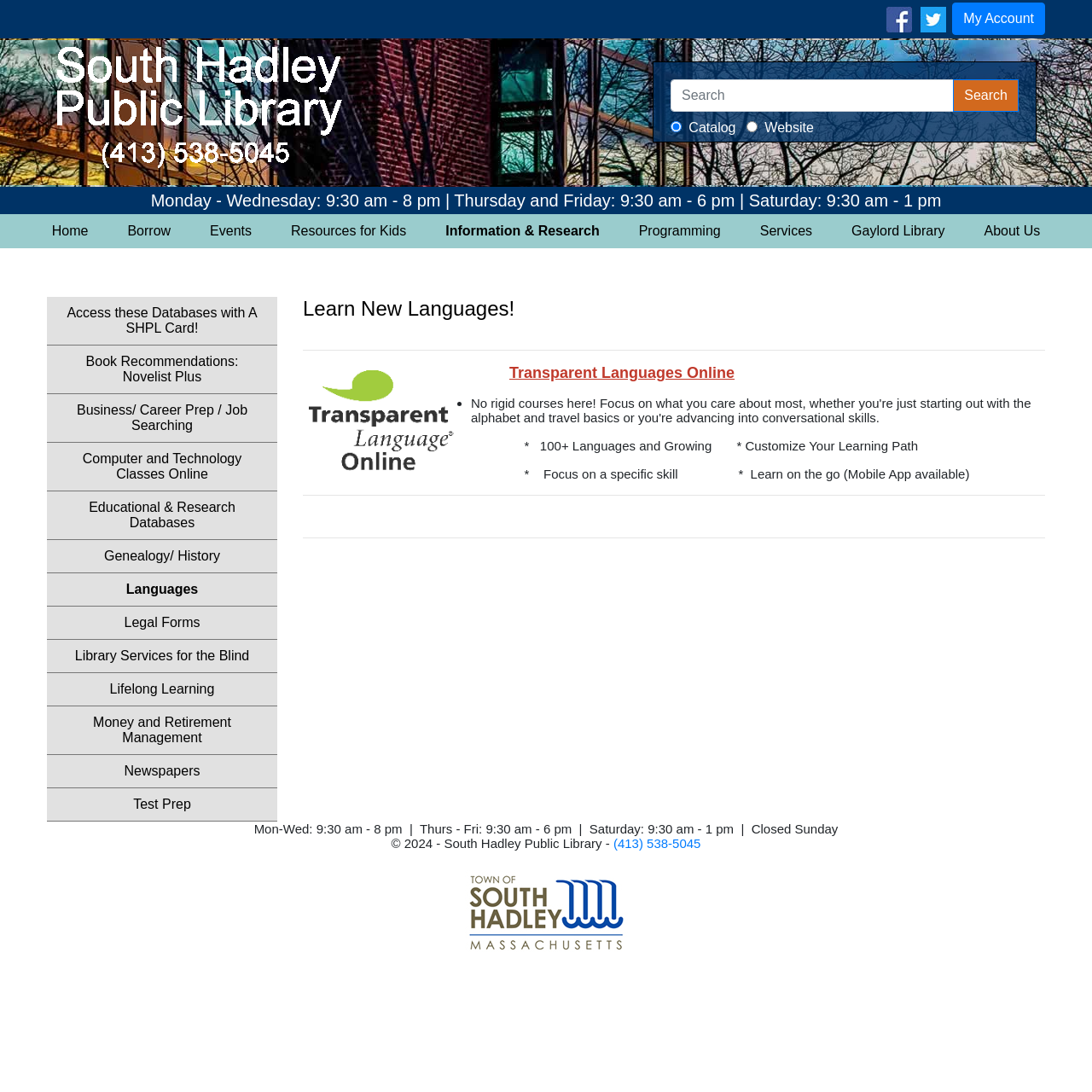Given the description "My Account", determine the bounding box of the corresponding UI element.

[0.872, 0.009, 0.957, 0.023]